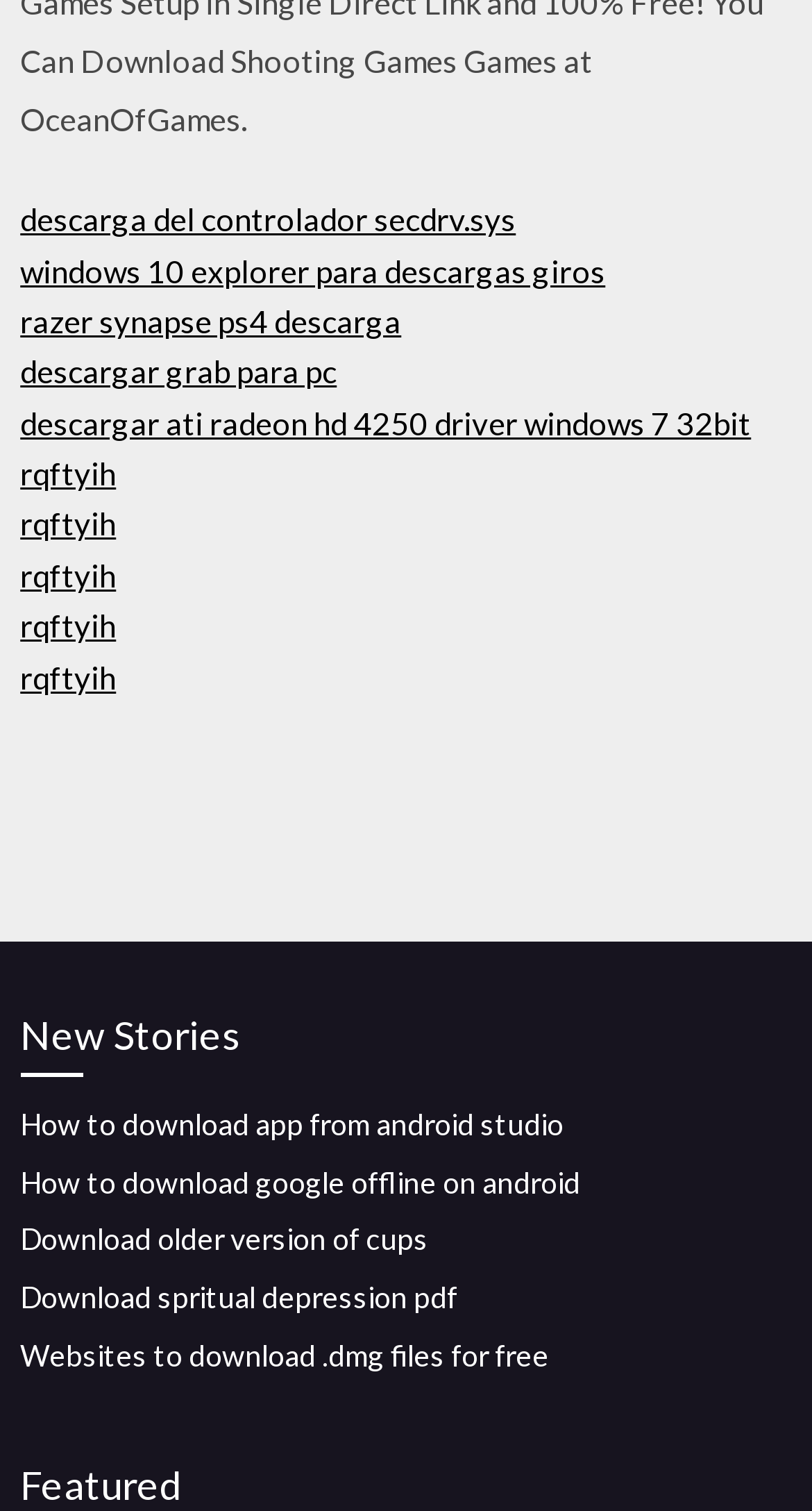What is the topic of the last link?
Refer to the image and answer the question using a single word or phrase.

download .dmg files